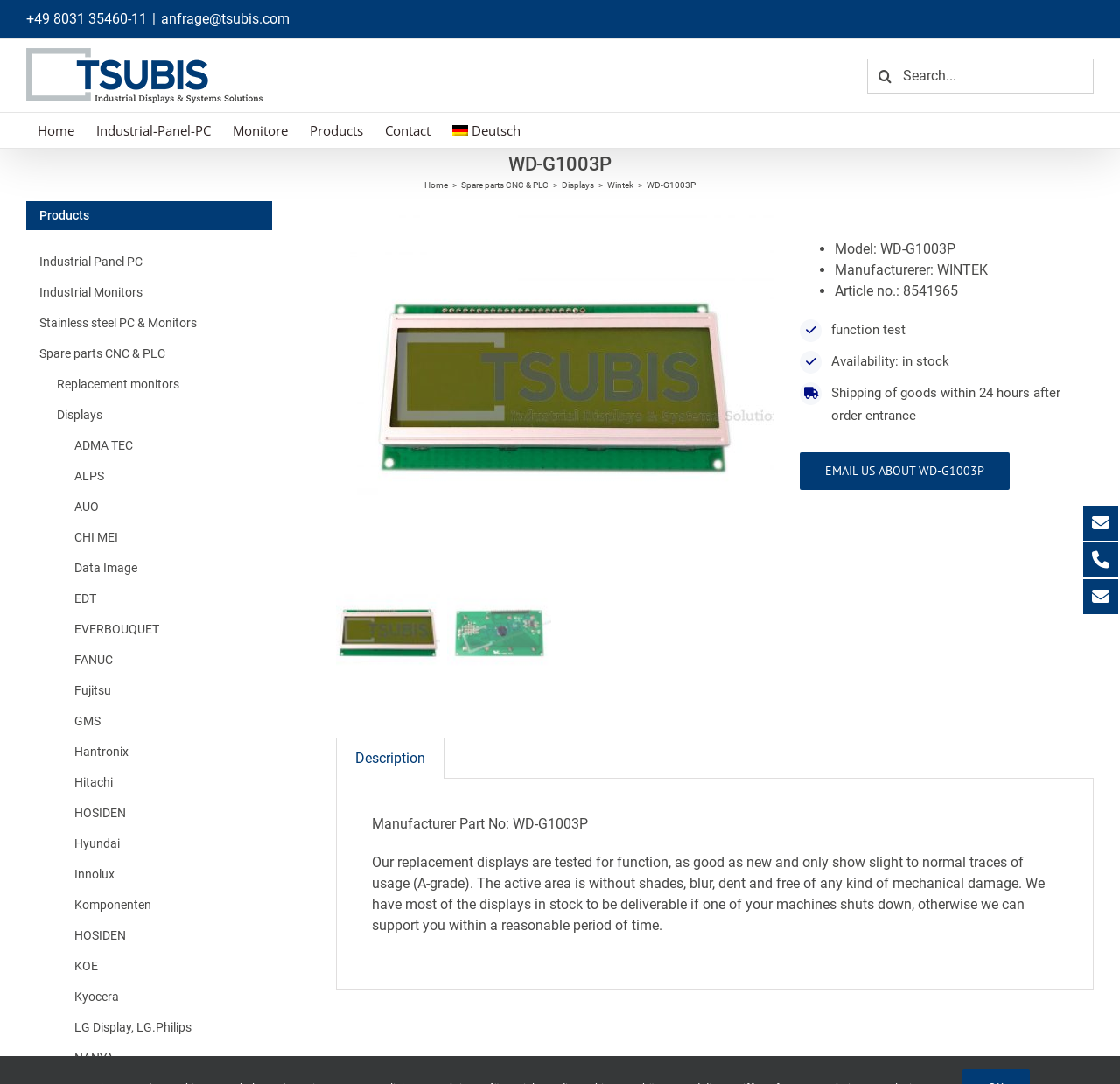What is the model number of the product?
Deliver a detailed and extensive answer to the question.

The model number can be found in the page title bar, where it is written as 'WD-G1003P' in a heading element.